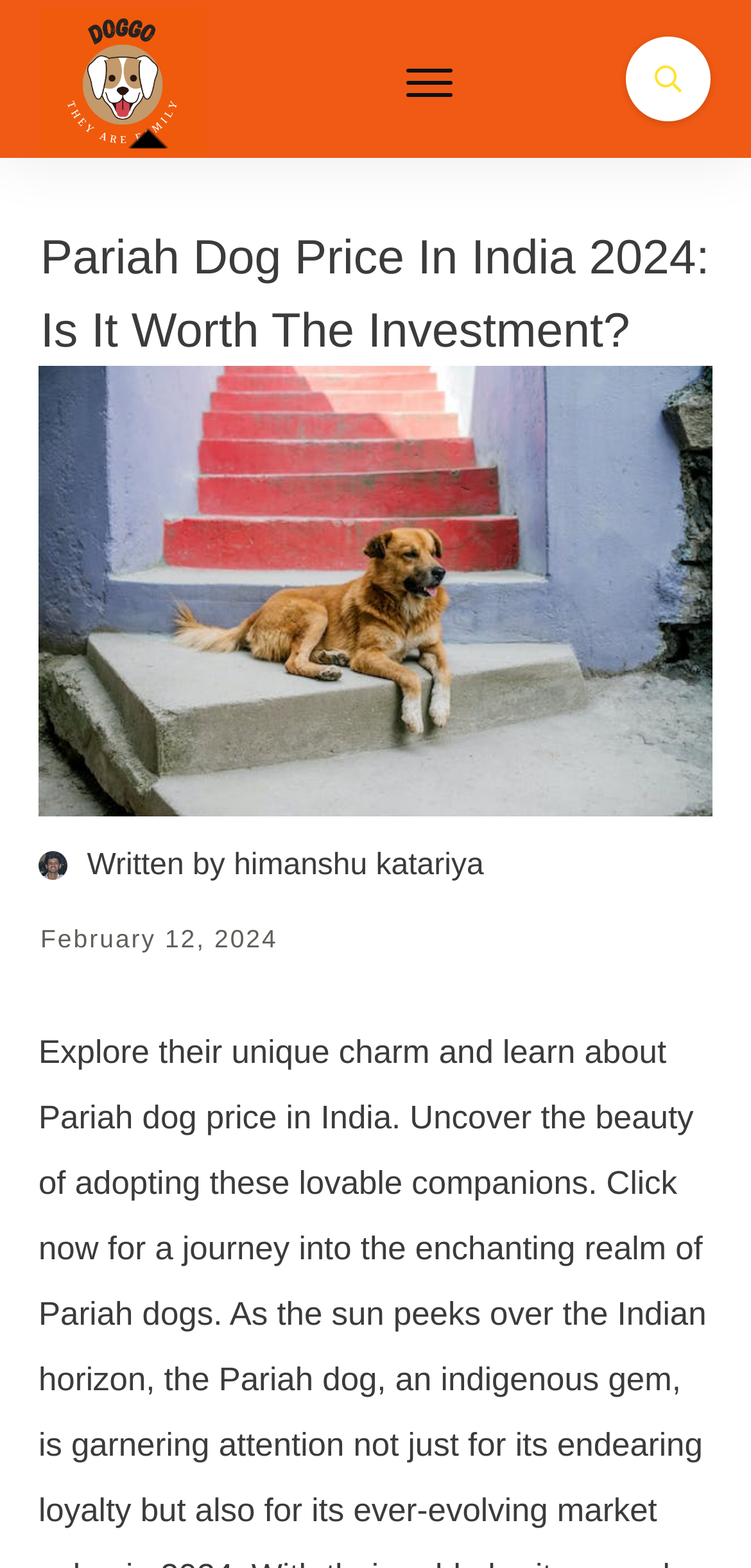Locate the bounding box of the UI element with the following description: "Search".

[0.833, 0.024, 0.946, 0.078]